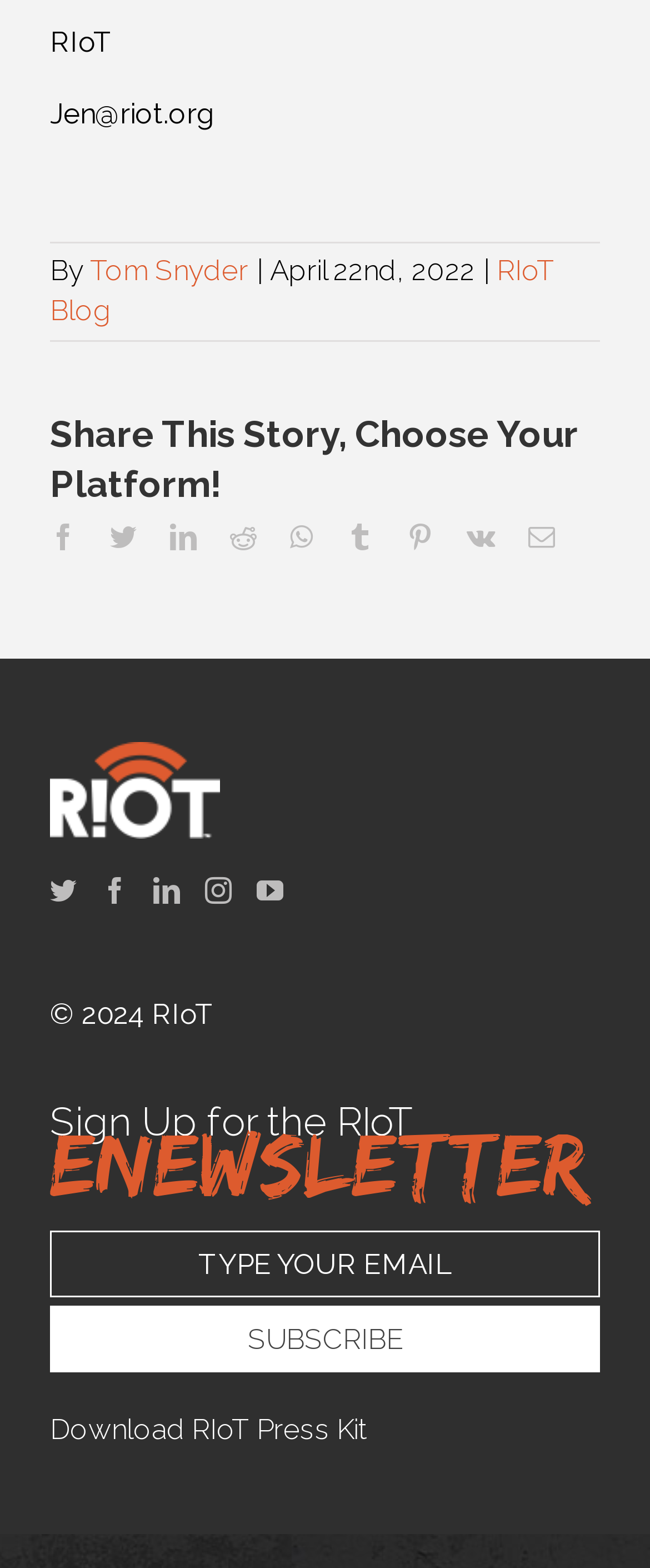Respond with a single word or phrase to the following question: Who is the author of the article?

Tom Snyder